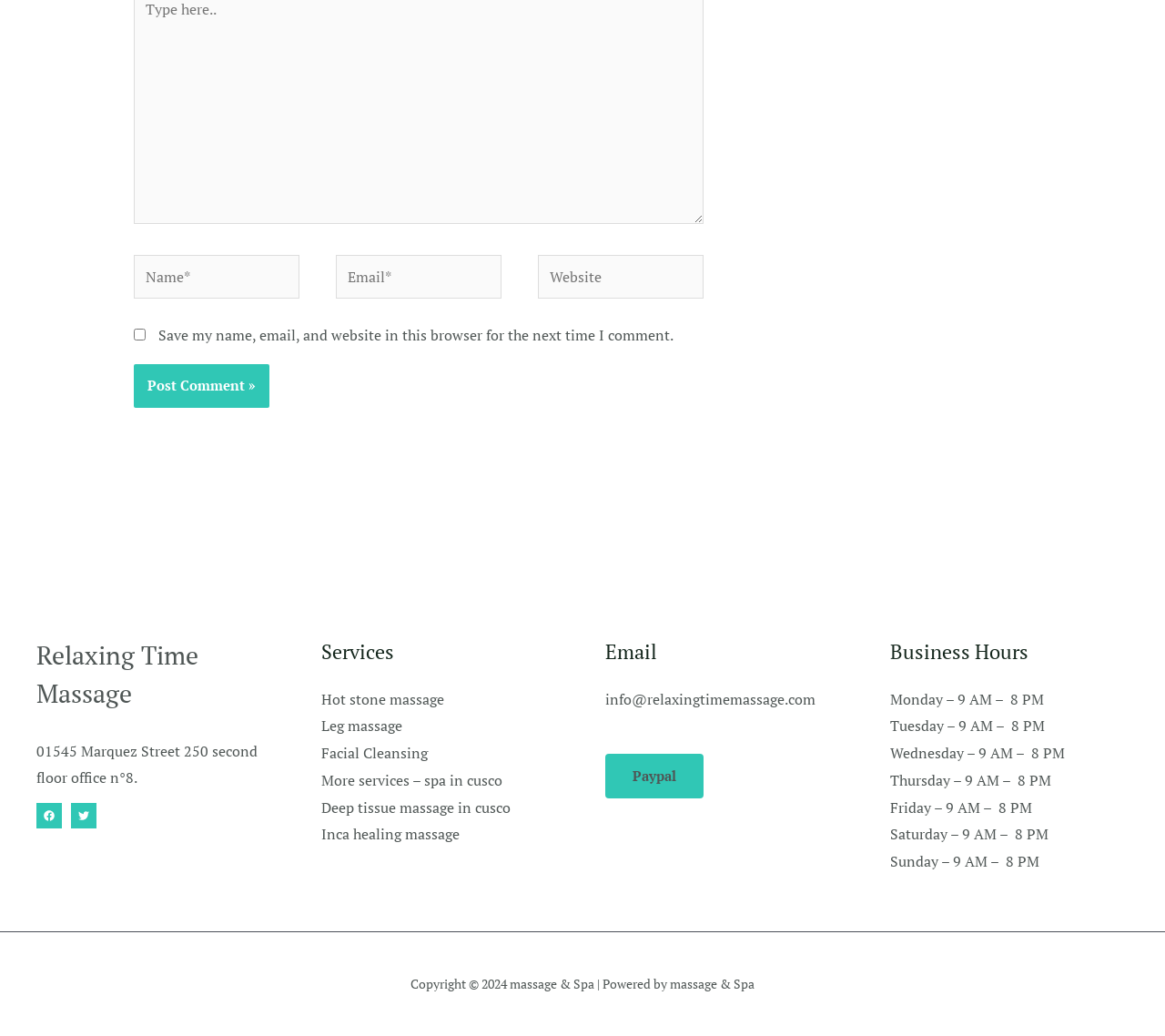Locate the bounding box coordinates of the element I should click to achieve the following instruction: "Click the Post Comment button".

[0.115, 0.351, 0.231, 0.393]